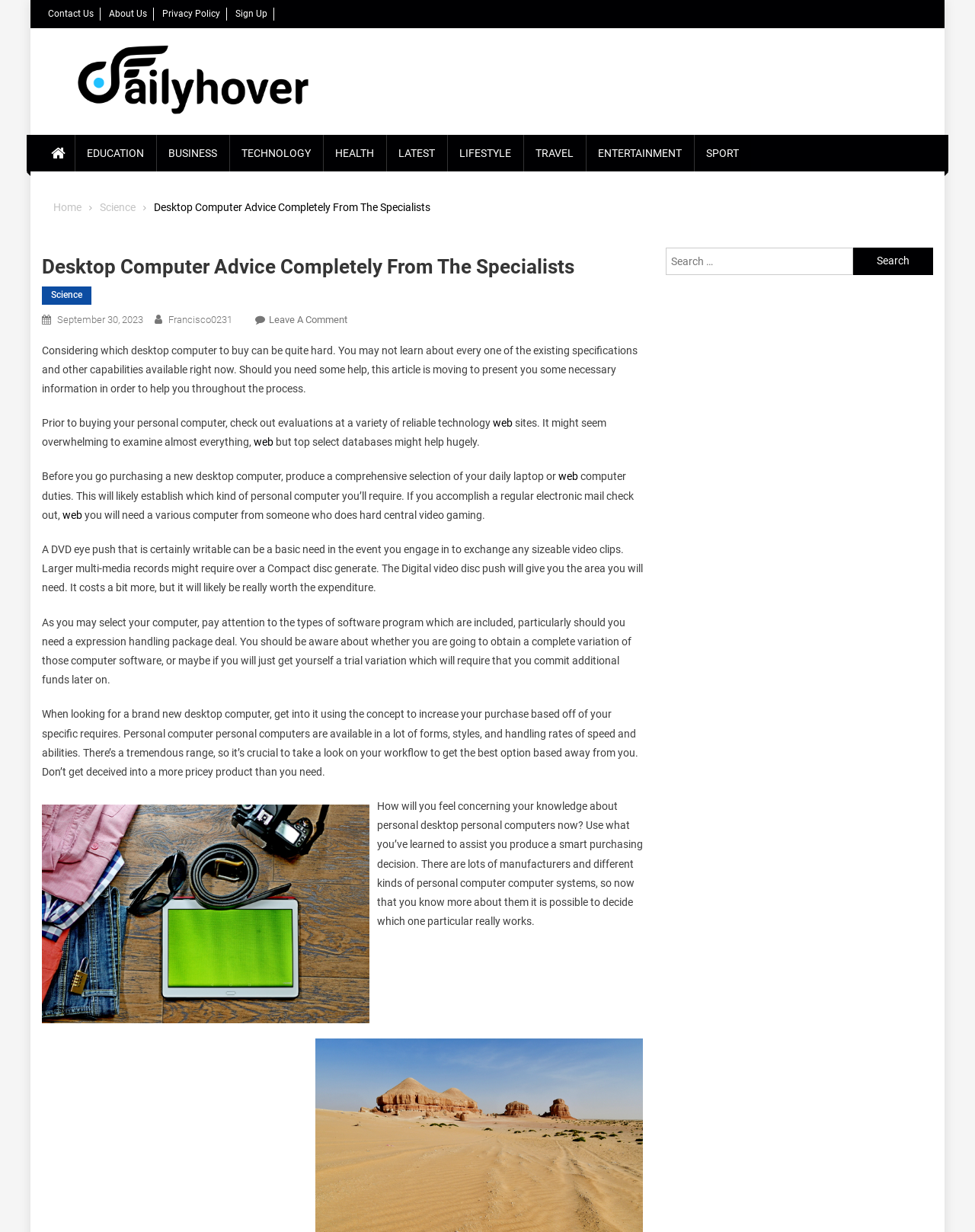Provide the bounding box coordinates of the UI element this sentence describes: "Sign Up".

[0.241, 0.007, 0.274, 0.015]